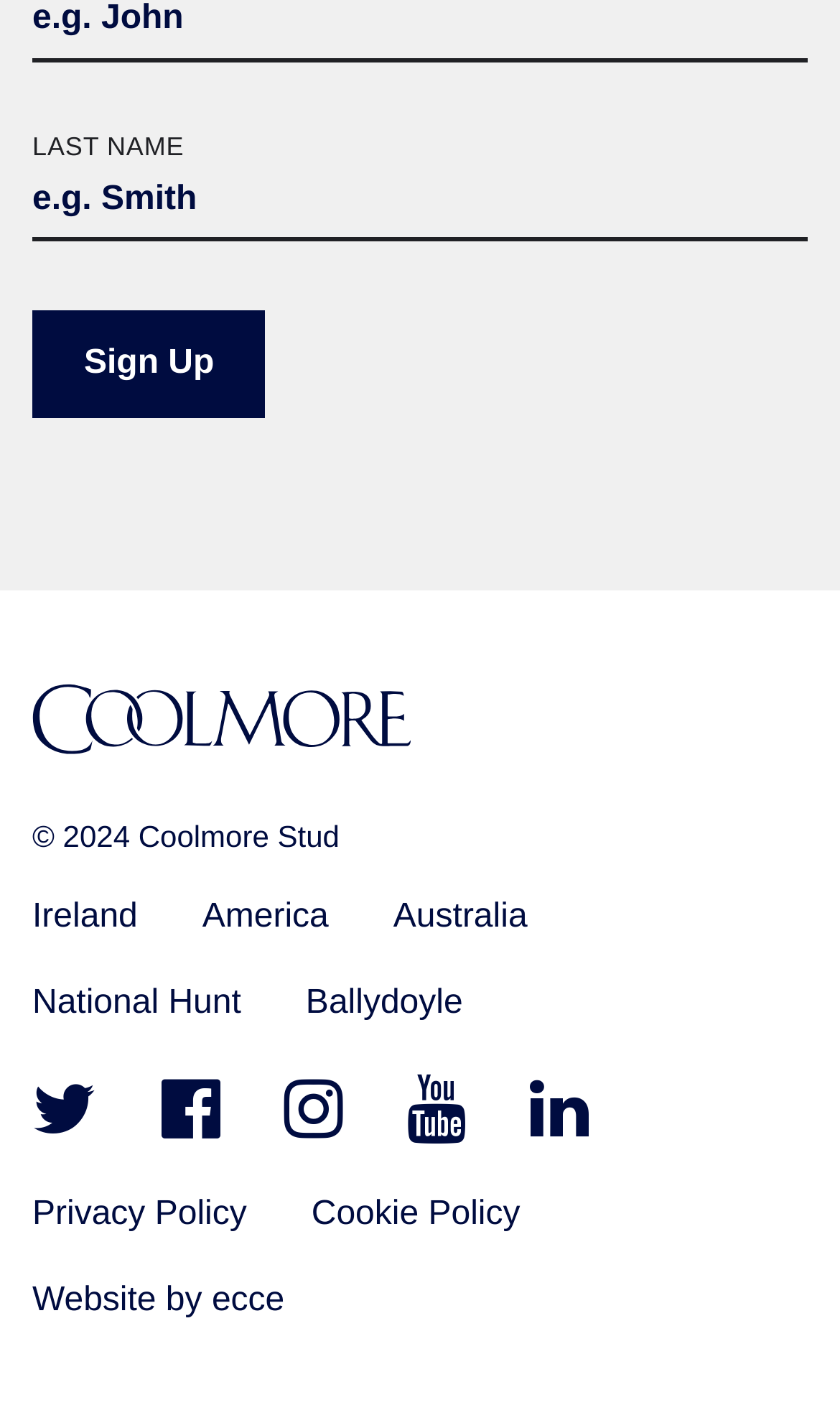Please specify the bounding box coordinates of the clickable section necessary to execute the following command: "Visit Coolmore homepage".

[0.038, 0.484, 0.962, 0.548]